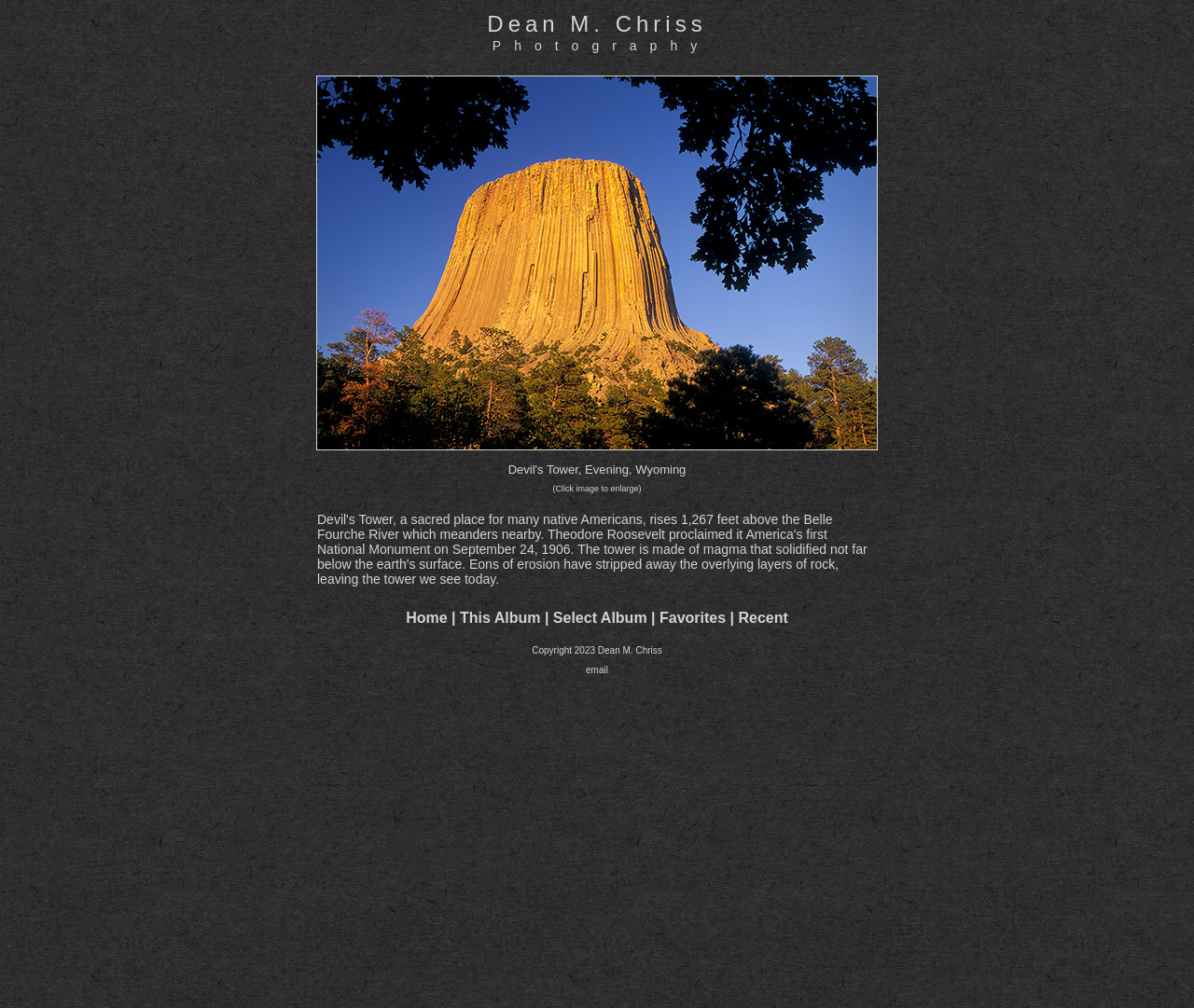Please respond in a single word or phrase: 
What is the subject of the image?

Devil's Tower